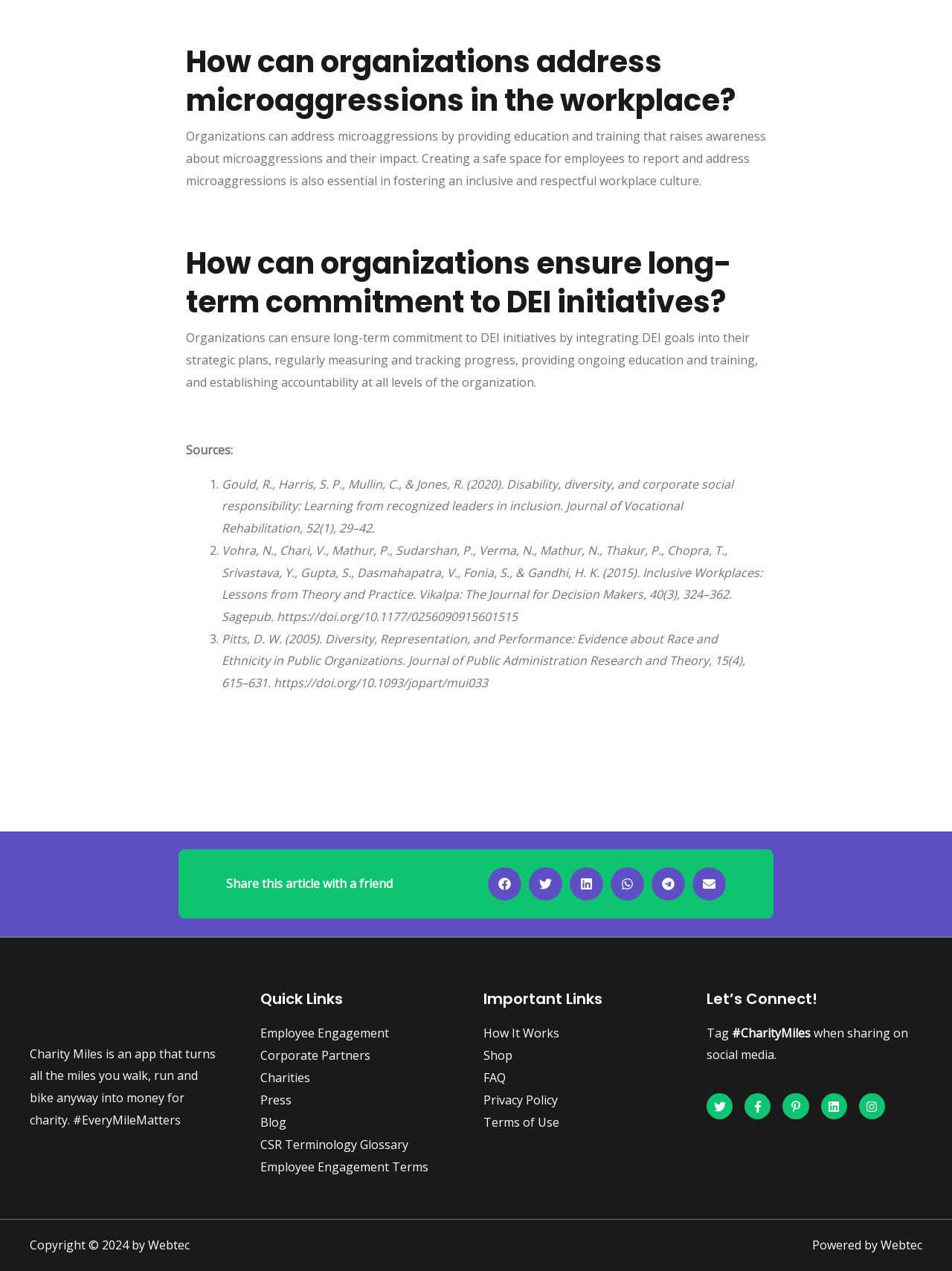Identify the bounding box coordinates of the part that should be clicked to carry out this instruction: "Visit the Employee Engagement page".

[0.273, 0.807, 0.492, 0.818]